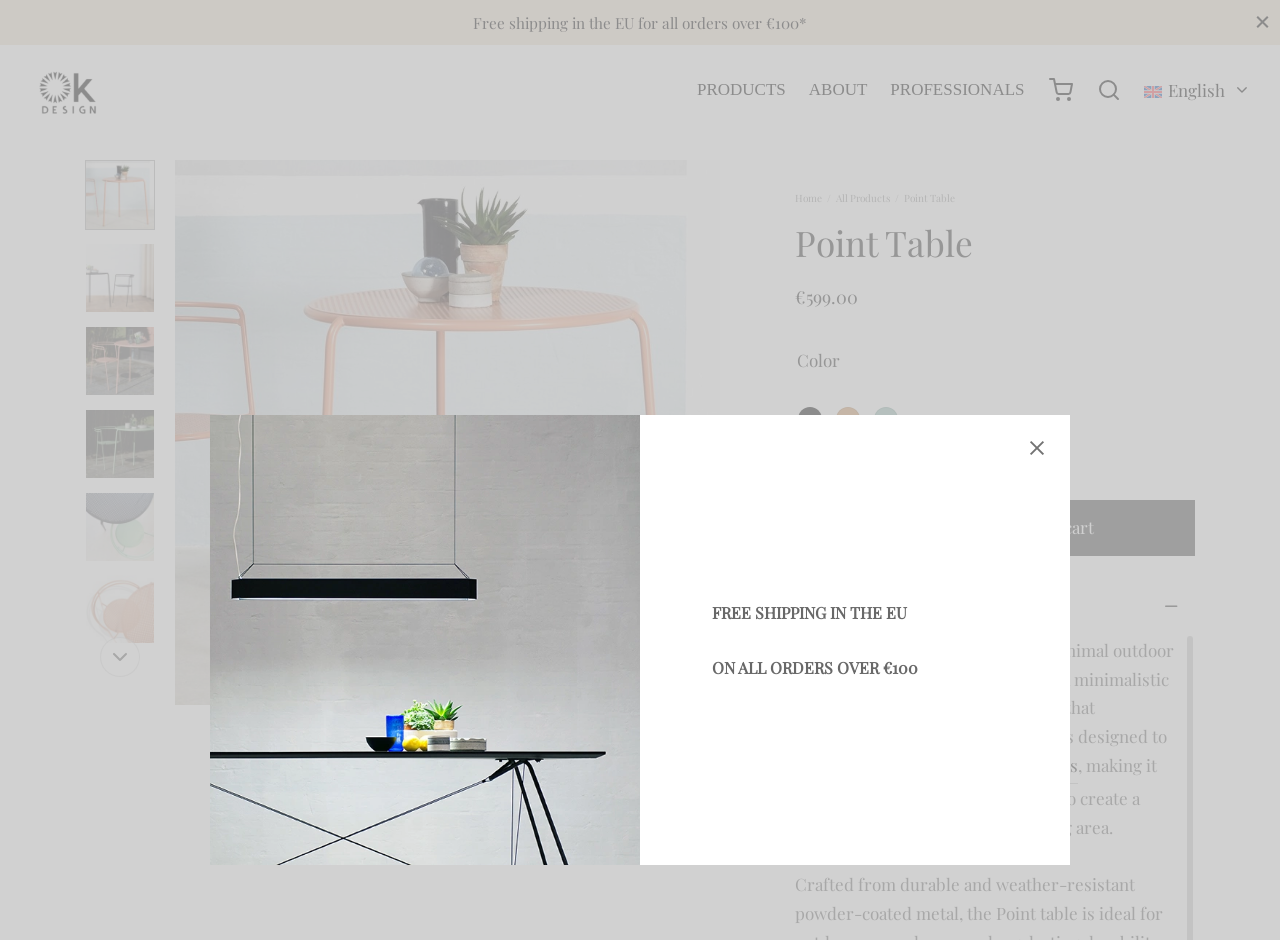Please find the bounding box coordinates of the clickable region needed to complete the following instruction: "View Milk Powder Valve Bagger Machine Pack Semi Automatic Valve Applicator Machine product". The bounding box coordinates must consist of four float numbers between 0 and 1, i.e., [left, top, right, bottom].

None